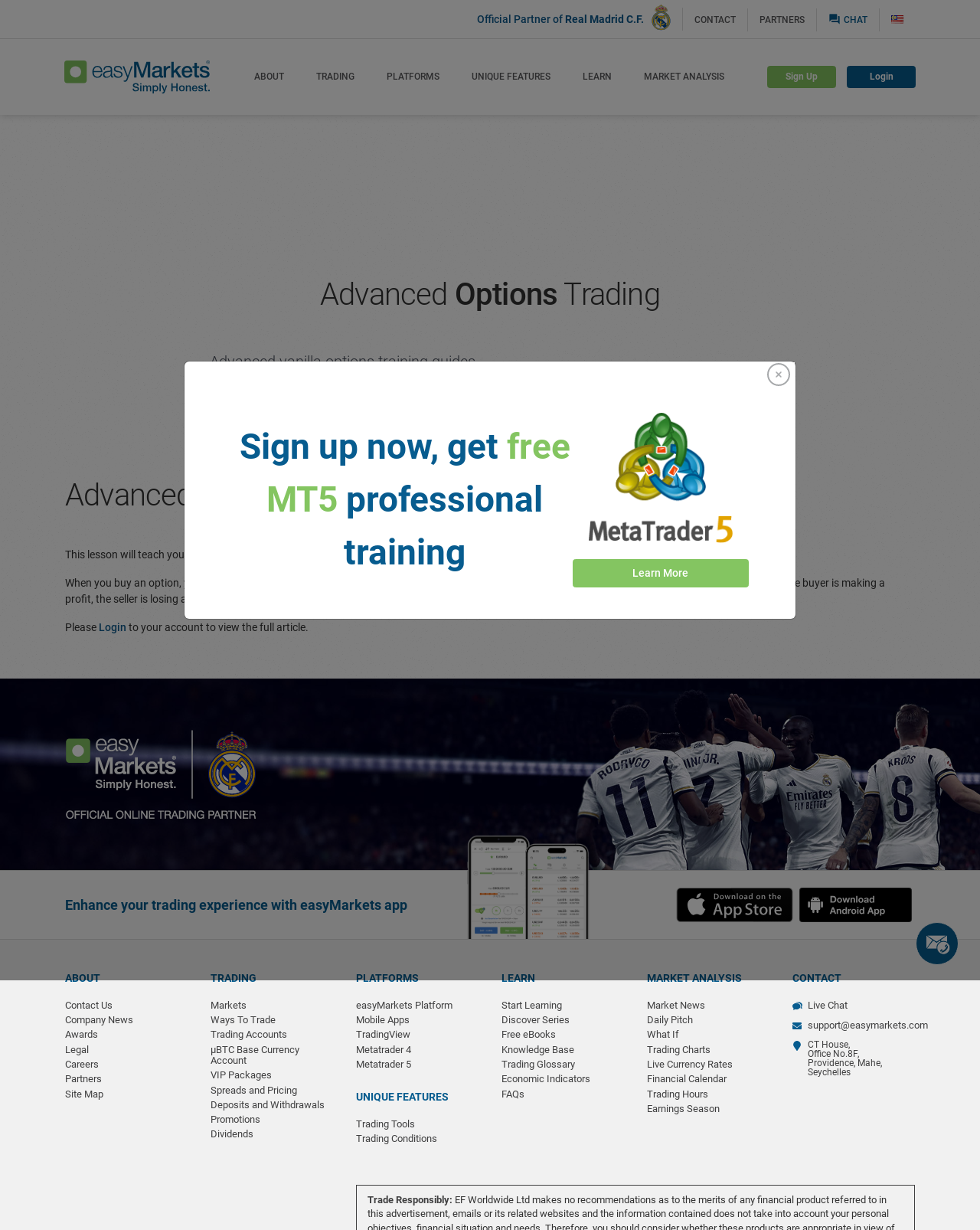Could you find the bounding box coordinates of the clickable area to complete this instruction: "Click on the 'Sign Up' button"?

[0.783, 0.054, 0.853, 0.072]